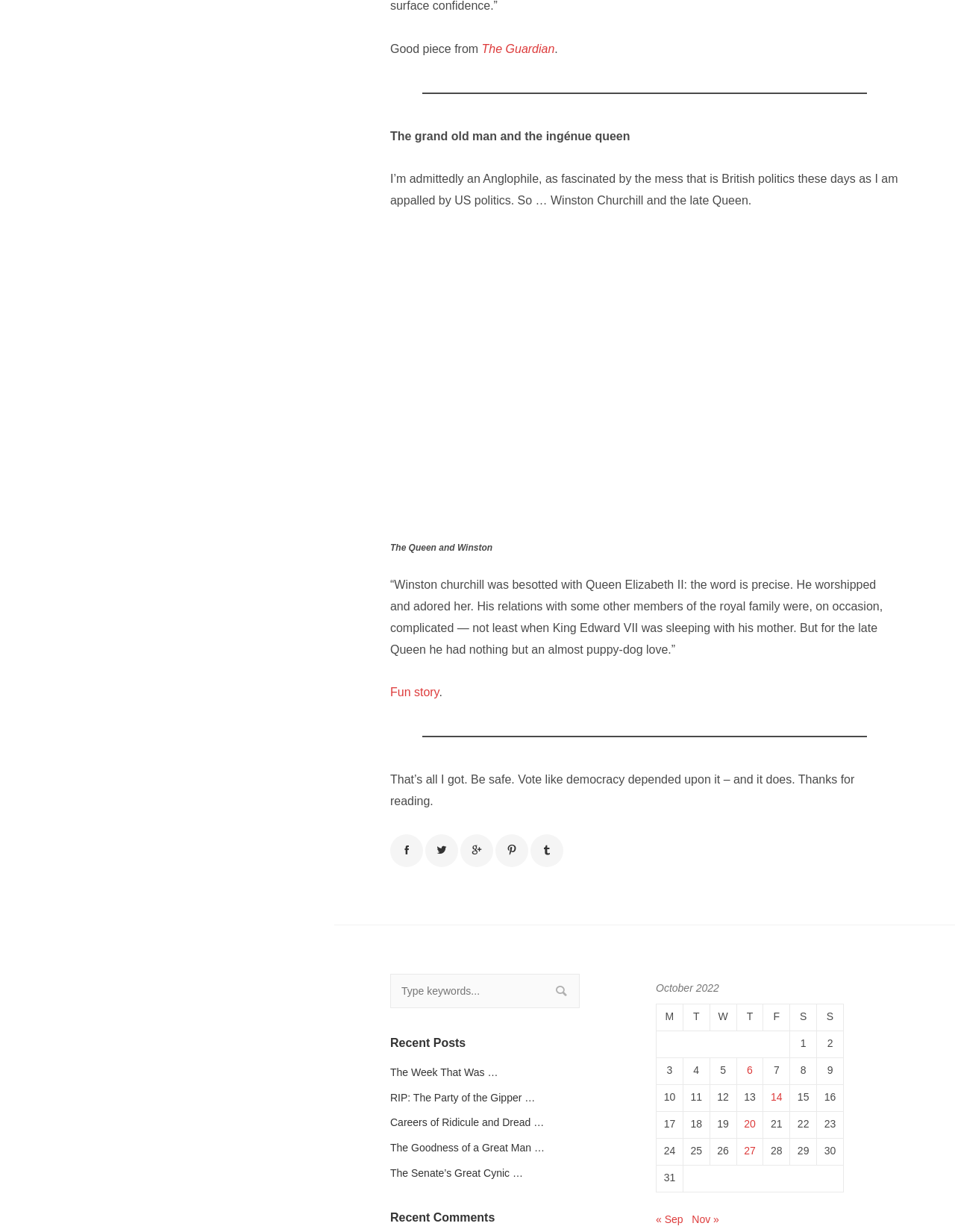Highlight the bounding box of the UI element that corresponds to this description: "Cleaning Tips".

None